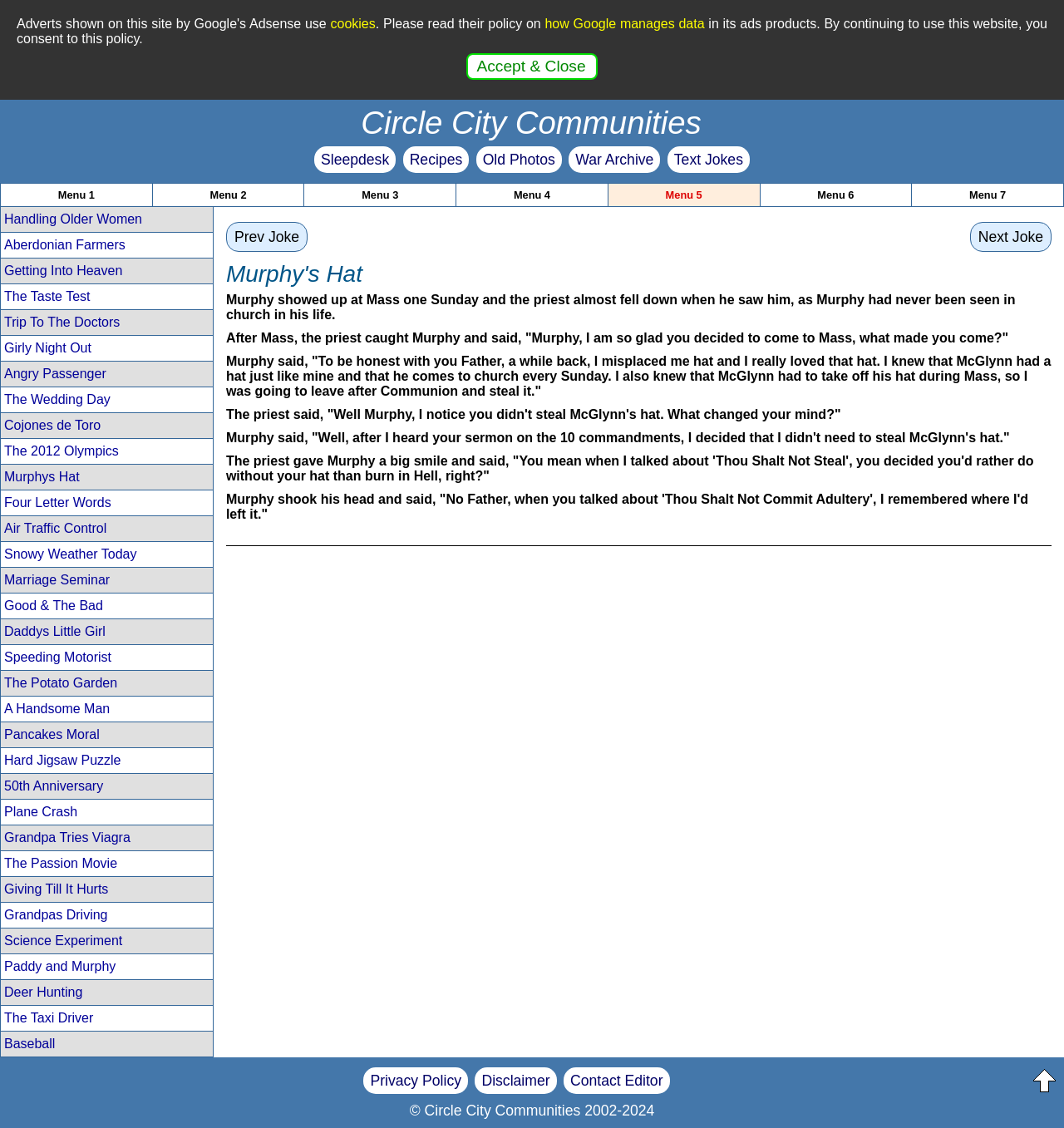How many links are there in the top section?
Give a thorough and detailed response to the question.

I counted the number of links in the top section, which are 'cookies', 'how Google manages data', 'Accept & Close', 'Circle City Communities', and 'Sleepdesk', so there are 5 links.